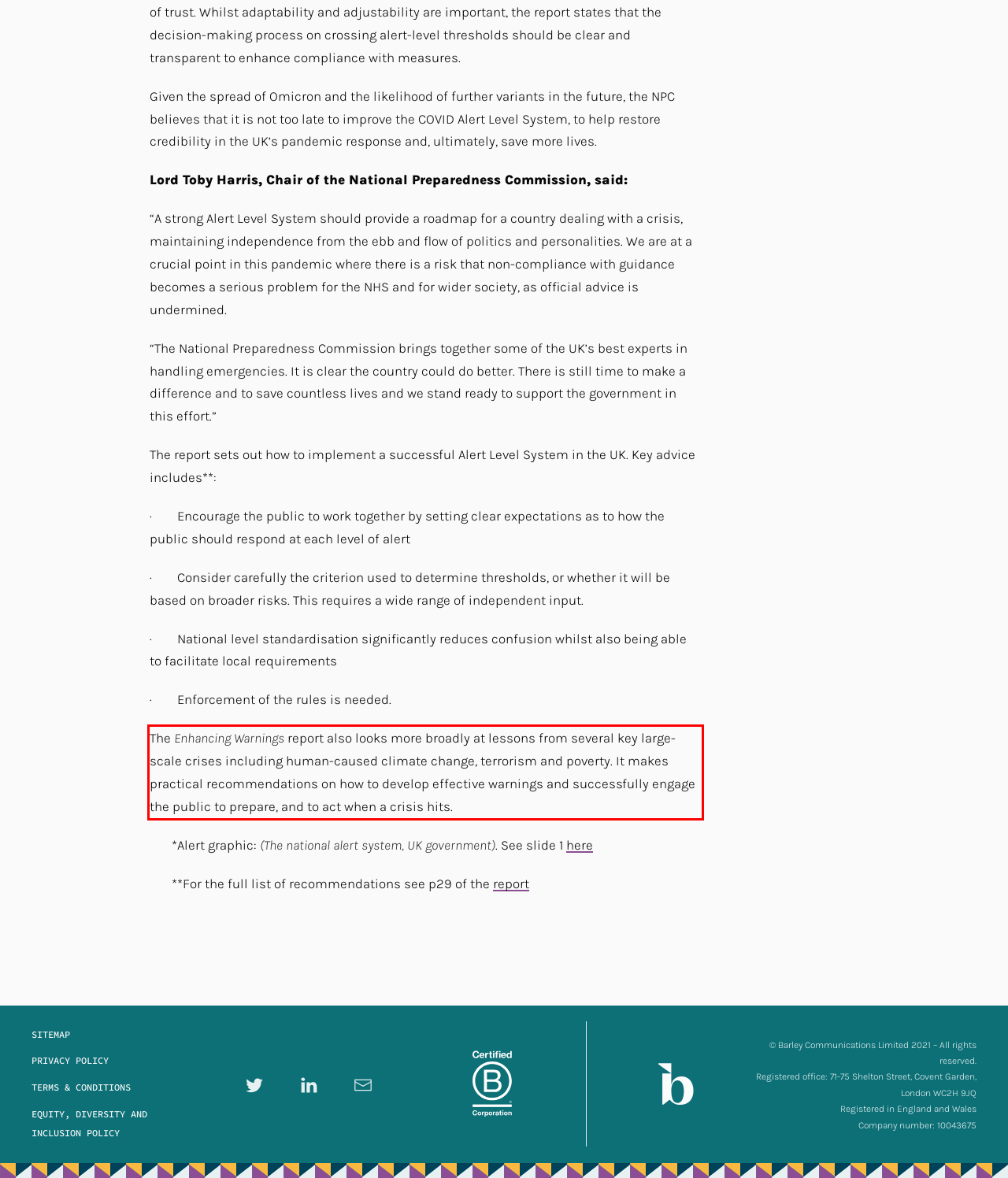Examine the screenshot of the webpage, locate the red bounding box, and generate the text contained within it.

The Enhancing Warnings report also looks more broadly at lessons from several key large-scale crises including human-caused climate change, terrorism and poverty. It makes practical recommendations on how to develop effective warnings and successfully engage the public to prepare, and to act when a crisis hits.